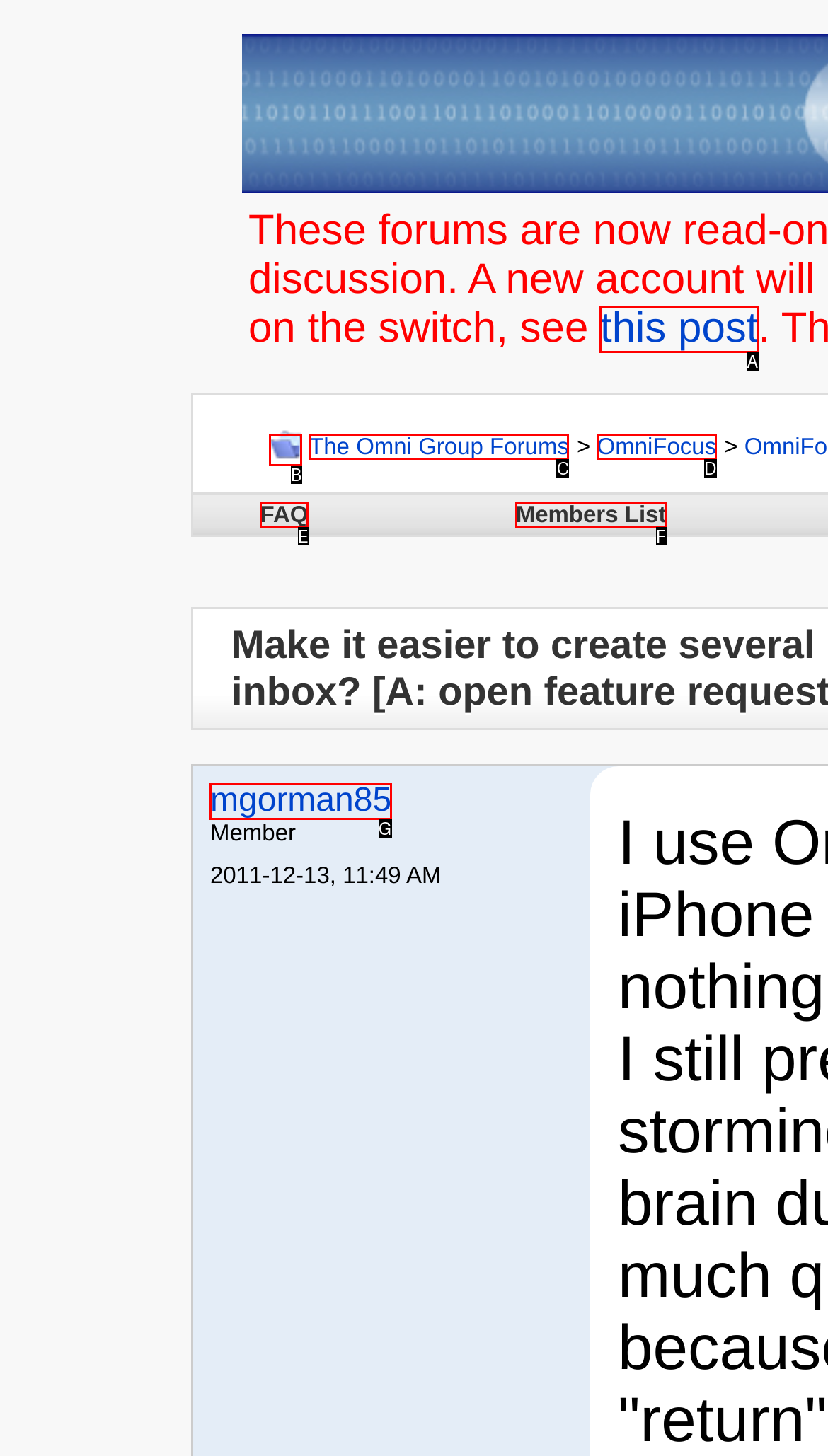From the given options, choose the HTML element that aligns with the description: The Omni Group Forums. Respond with the letter of the selected element.

C